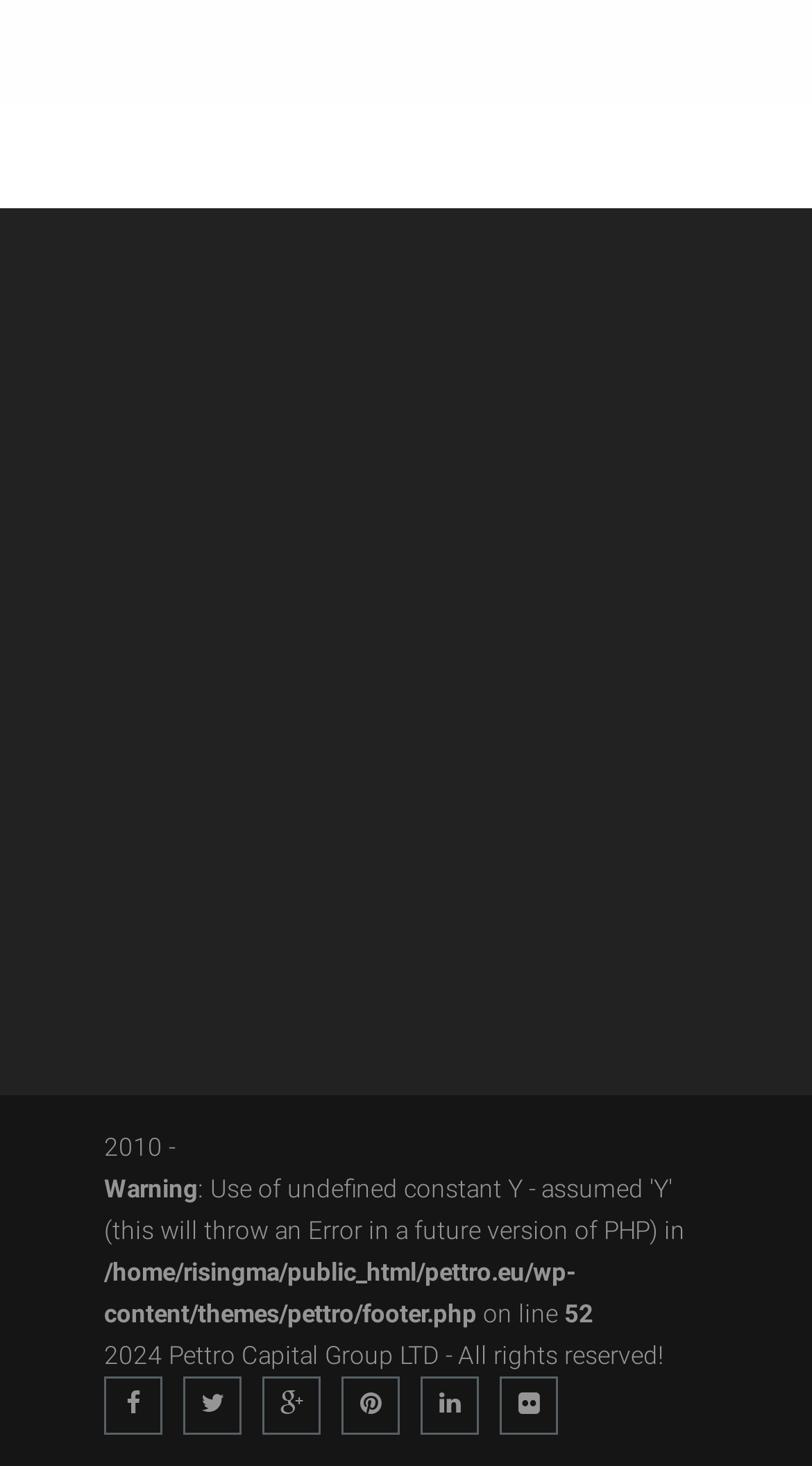Locate the bounding box coordinates of the clickable region to complete the following instruction: "visit WordPress website."

None